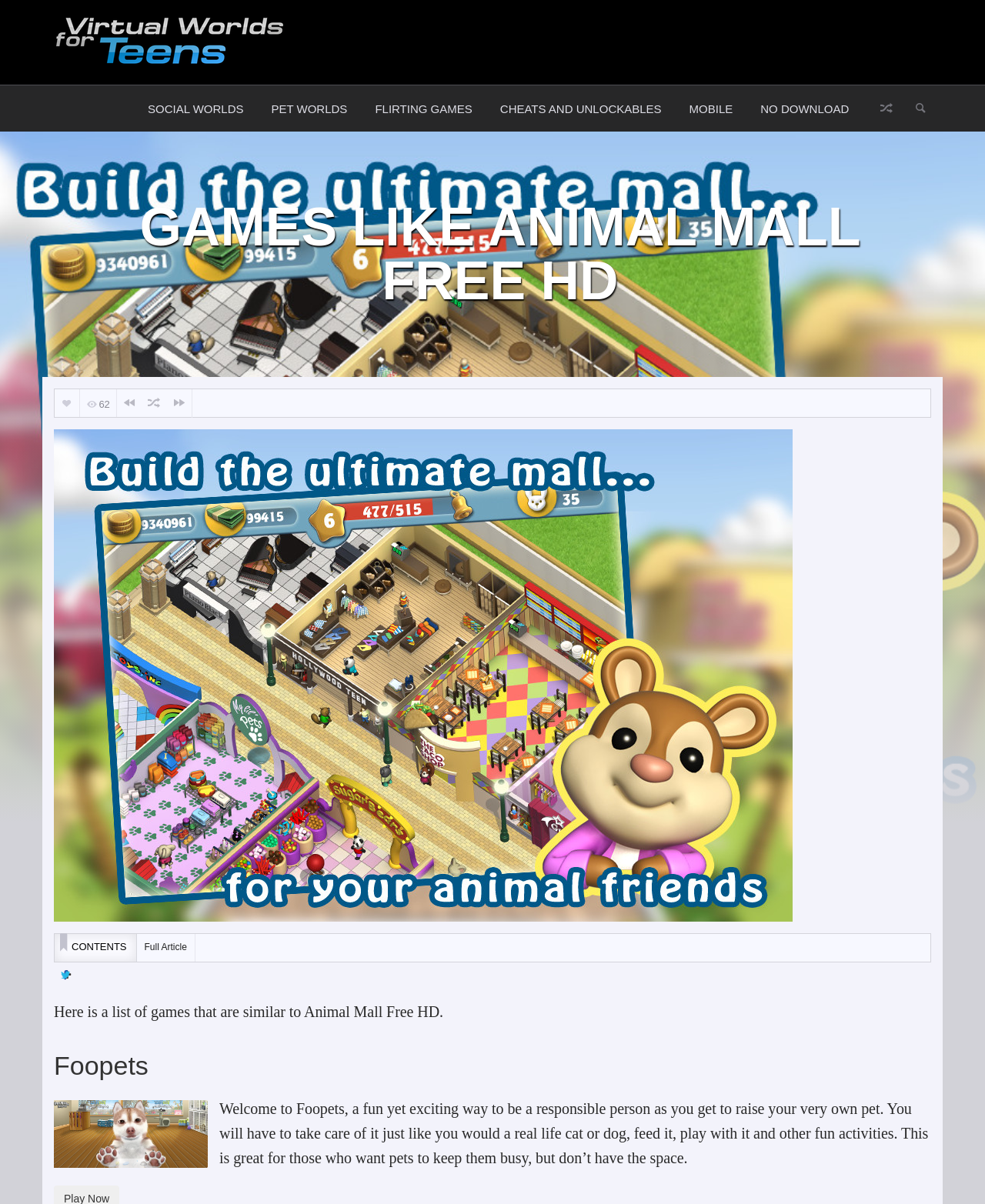Please identify the coordinates of the bounding box that should be clicked to fulfill this instruction: "Go to PET WORLDS".

[0.261, 0.071, 0.367, 0.109]